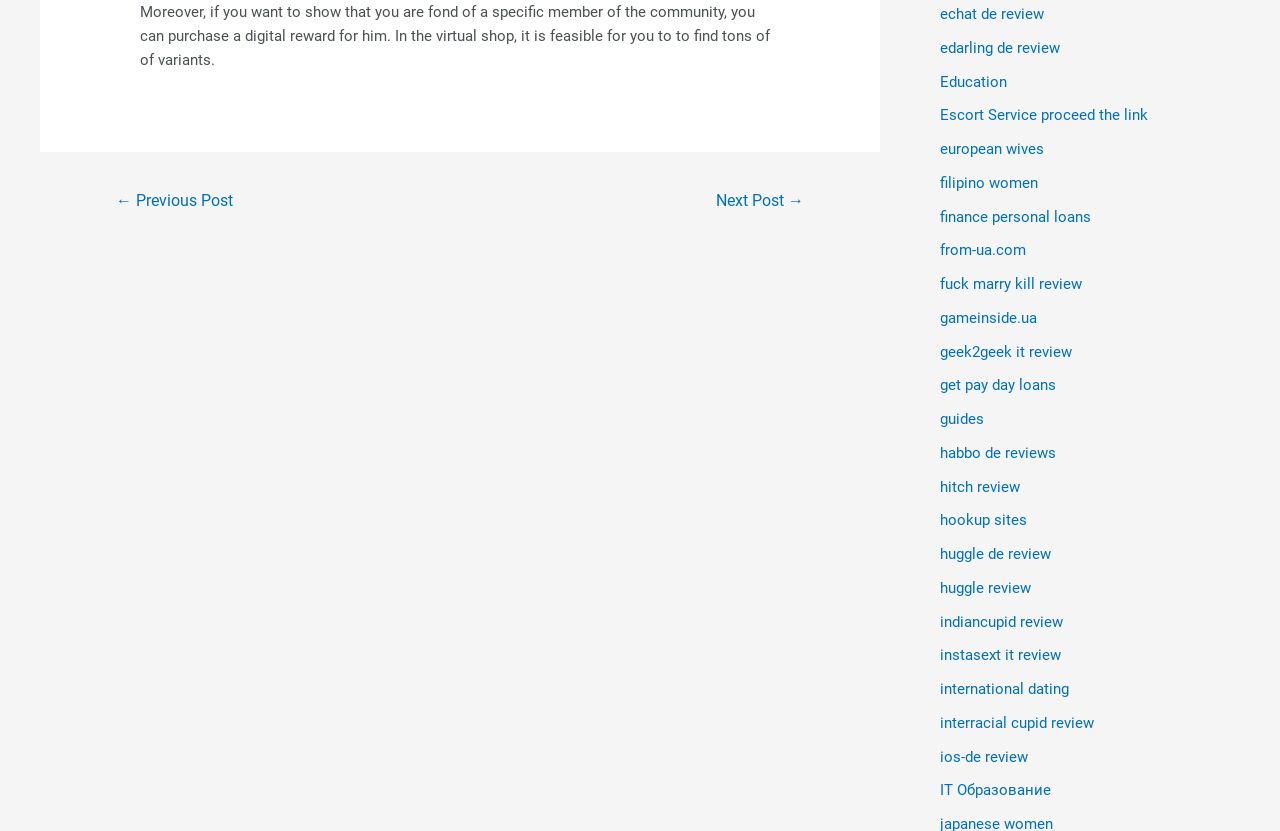What is the theme of the 'Education' category?
Answer with a single word or phrase, using the screenshot for reference.

IT education